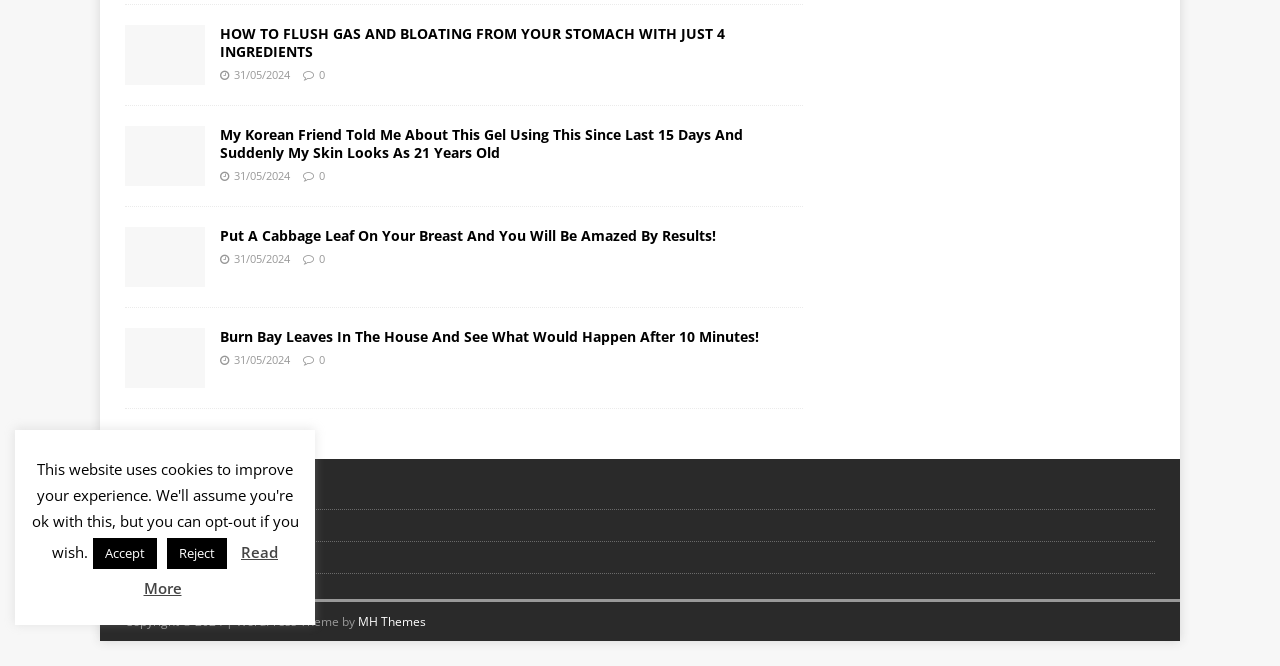Identify the bounding box for the UI element that is described as follows: "Contact Us".

None